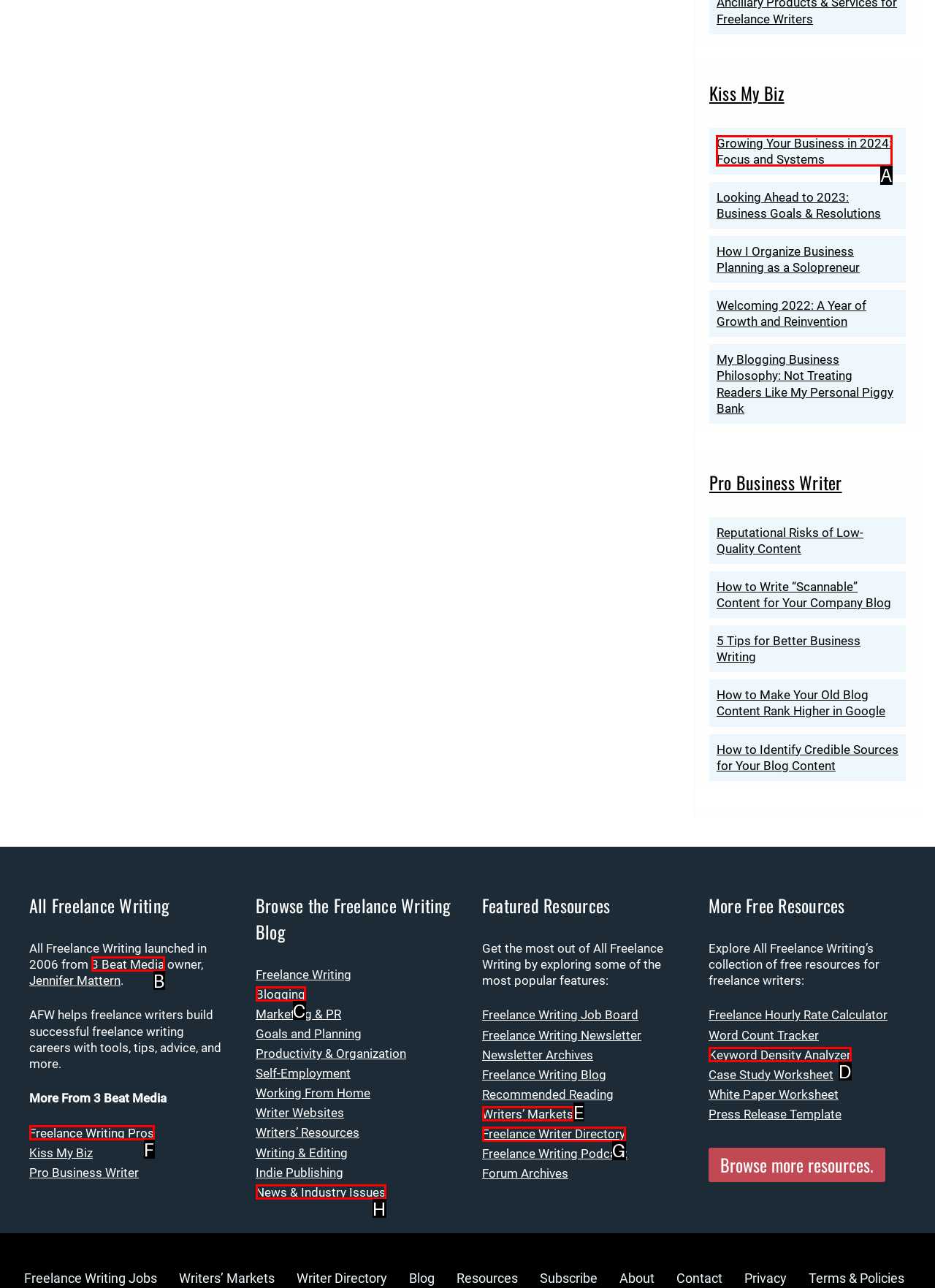Please indicate which option's letter corresponds to the task: Read the article 'Growing Your Business in 2024: Focus and Systems' by examining the highlighted elements in the screenshot.

A